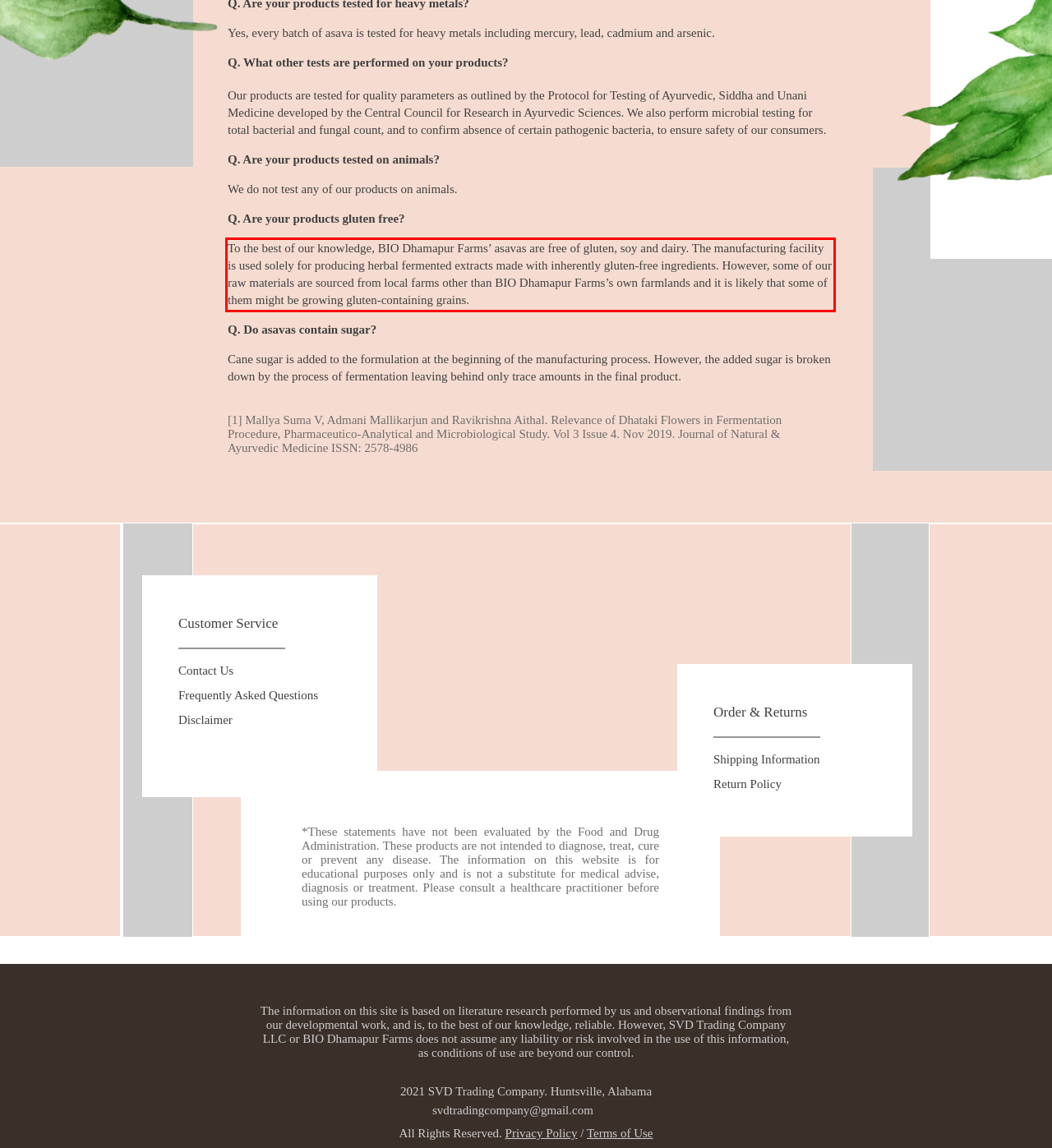There is a UI element on the webpage screenshot marked by a red bounding box. Extract and generate the text content from within this red box.

To the best of our knowledge, BIO Dhamapur Farms’ asavas are free of gluten, soy and dairy. The manufacturing facility is used solely for producing herbal fermented extracts made with inherently gluten-free ingredients. However, some of our raw materials are sourced from local farms other than BIO Dhamapur Farms’s own farmlands and it is likely that some of them might be growing gluten-containing grains.